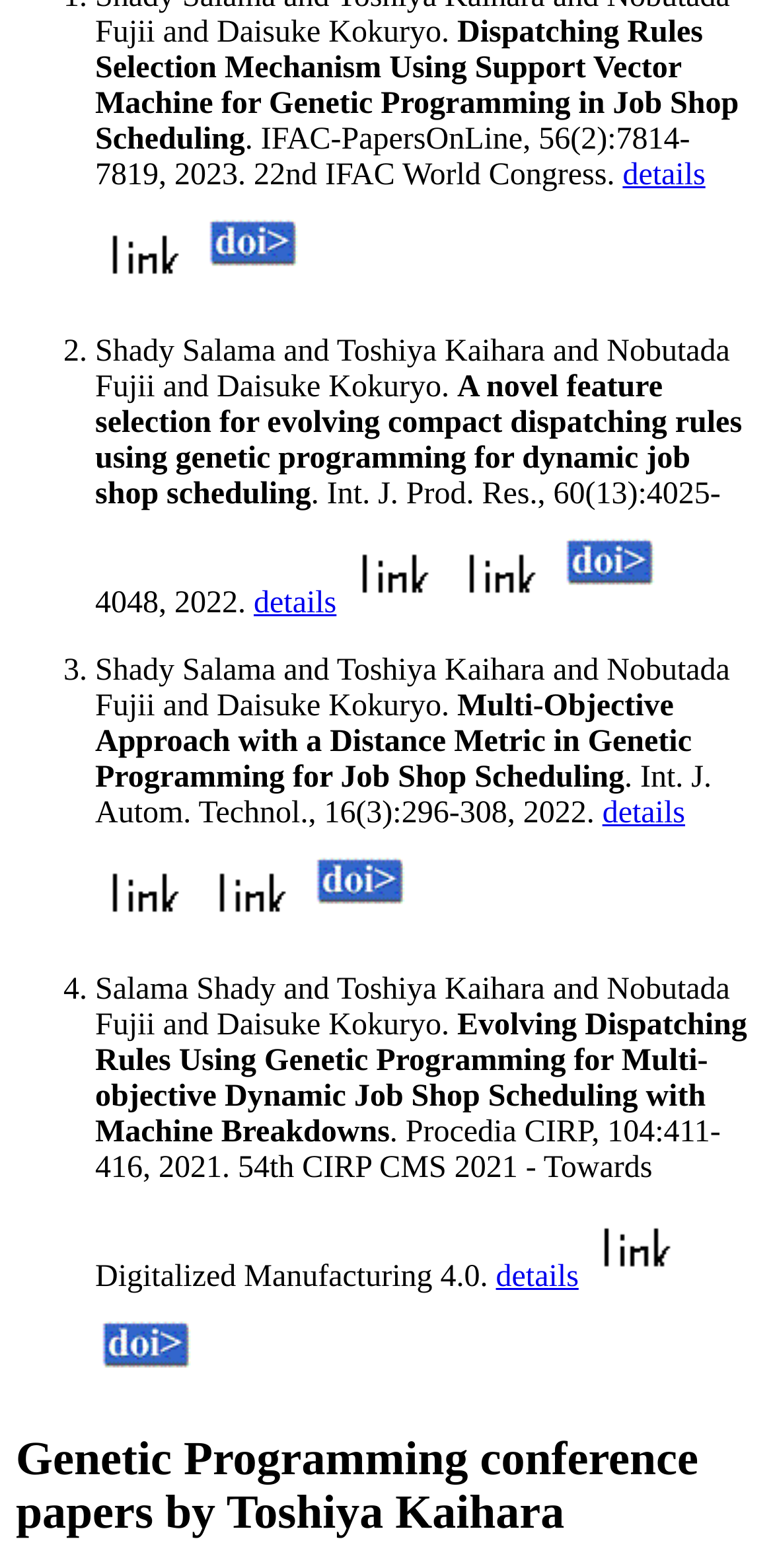Give the bounding box coordinates for this UI element: "details". The coordinates should be four float numbers between 0 and 1, arranged as [left, top, right, bottom].

[0.328, 0.374, 0.435, 0.396]